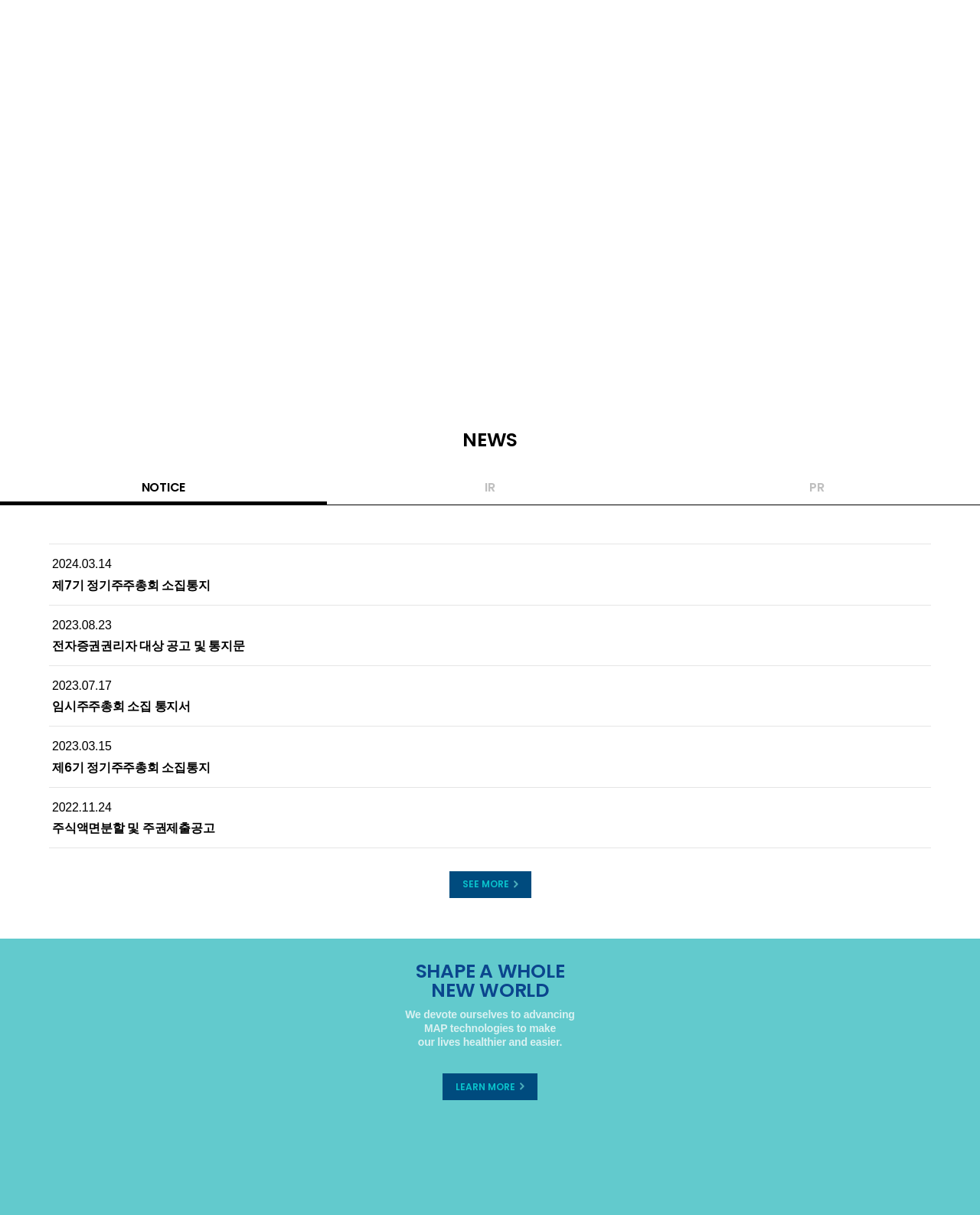Kindly provide the bounding box coordinates of the section you need to click on to fulfill the given instruction: "see more links".

[0.458, 0.717, 0.542, 0.739]